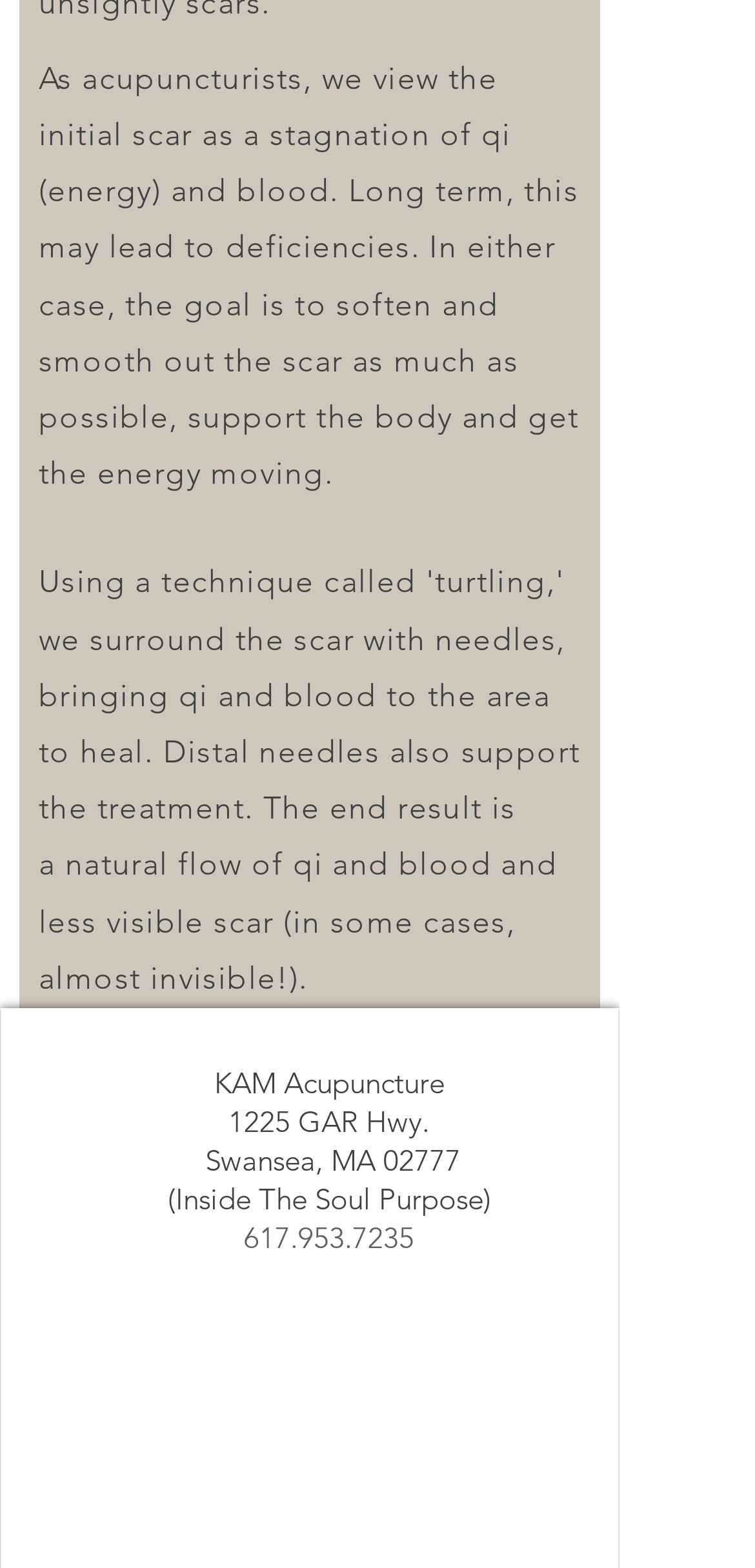Where is KAM Acupuncture located?
Utilize the image to construct a detailed and well-explained answer.

The address of KAM Acupuncture is provided as 1225 GAR Hwy, Swansea, MA 02777, which indicates the location of the acupuncture clinic.